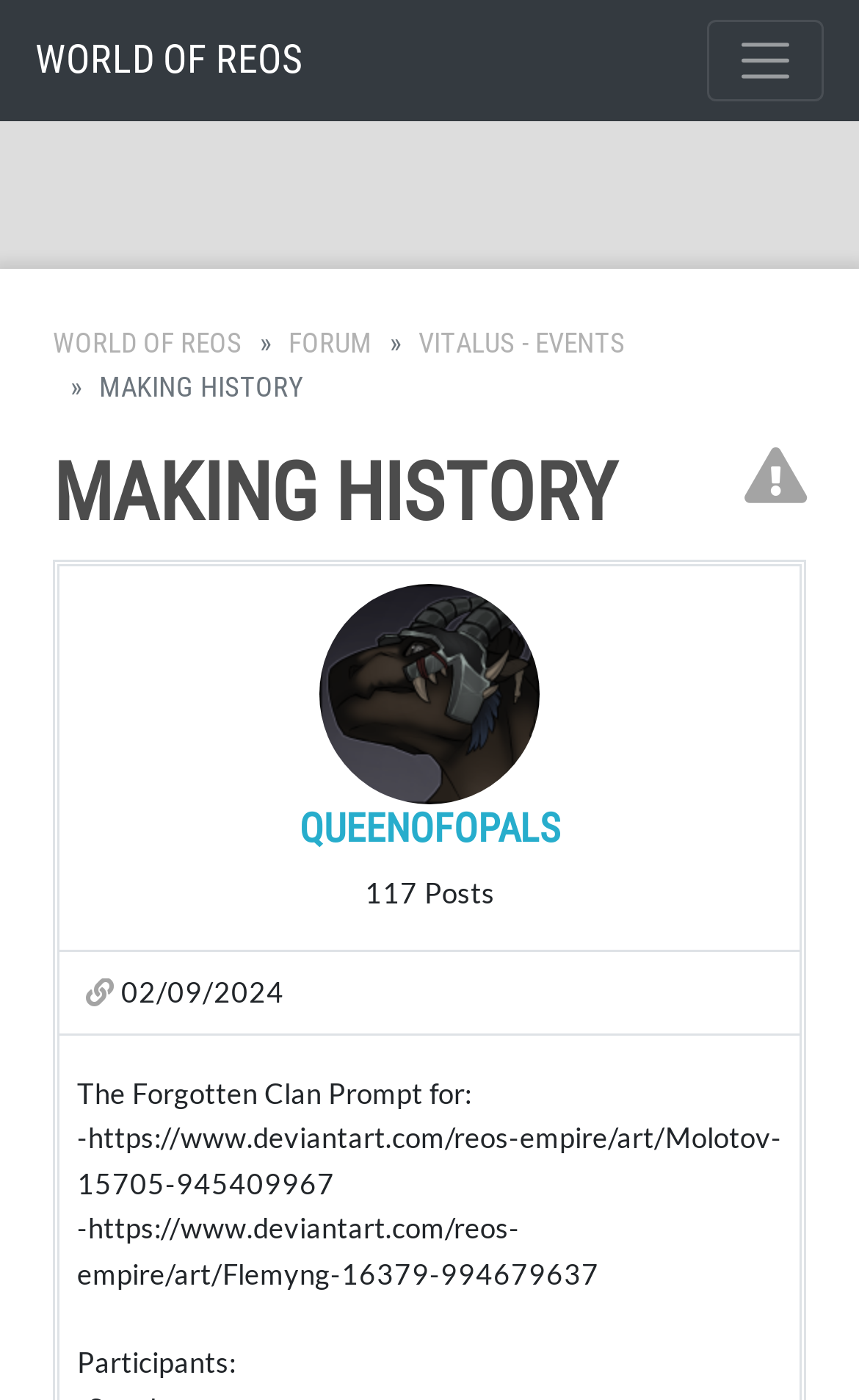Determine the bounding box coordinates for the element that should be clicked to follow this instruction: "Click the WORLD OF REOS link". The coordinates should be given as four float numbers between 0 and 1, in the format [left, top, right, bottom].

[0.041, 0.013, 0.351, 0.074]